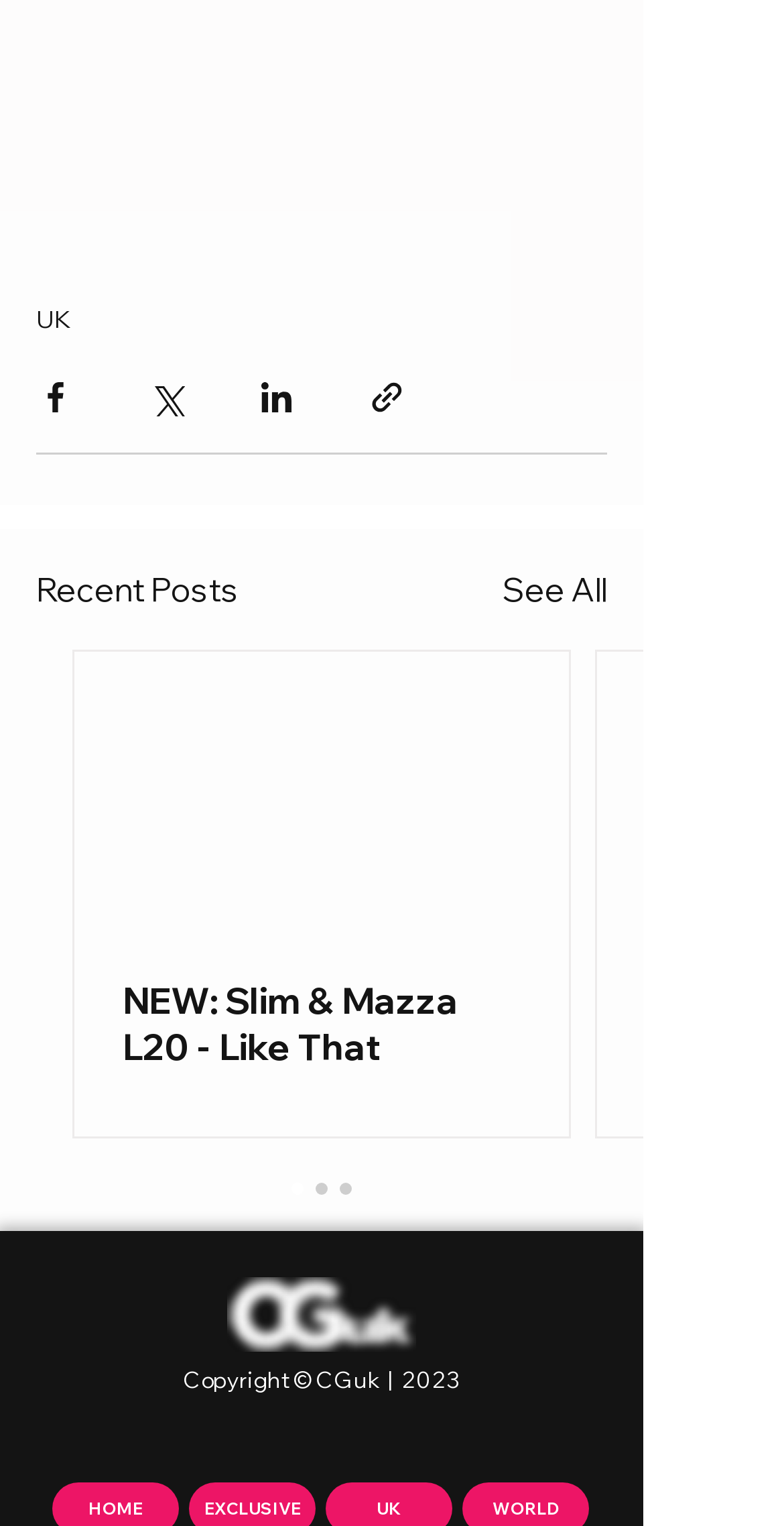Using the webpage screenshot and the element description See All, determine the bounding box coordinates. Specify the coordinates in the format (top-left x, top-left y, bottom-right x, bottom-right y) with values ranging from 0 to 1.

[0.641, 0.37, 0.774, 0.402]